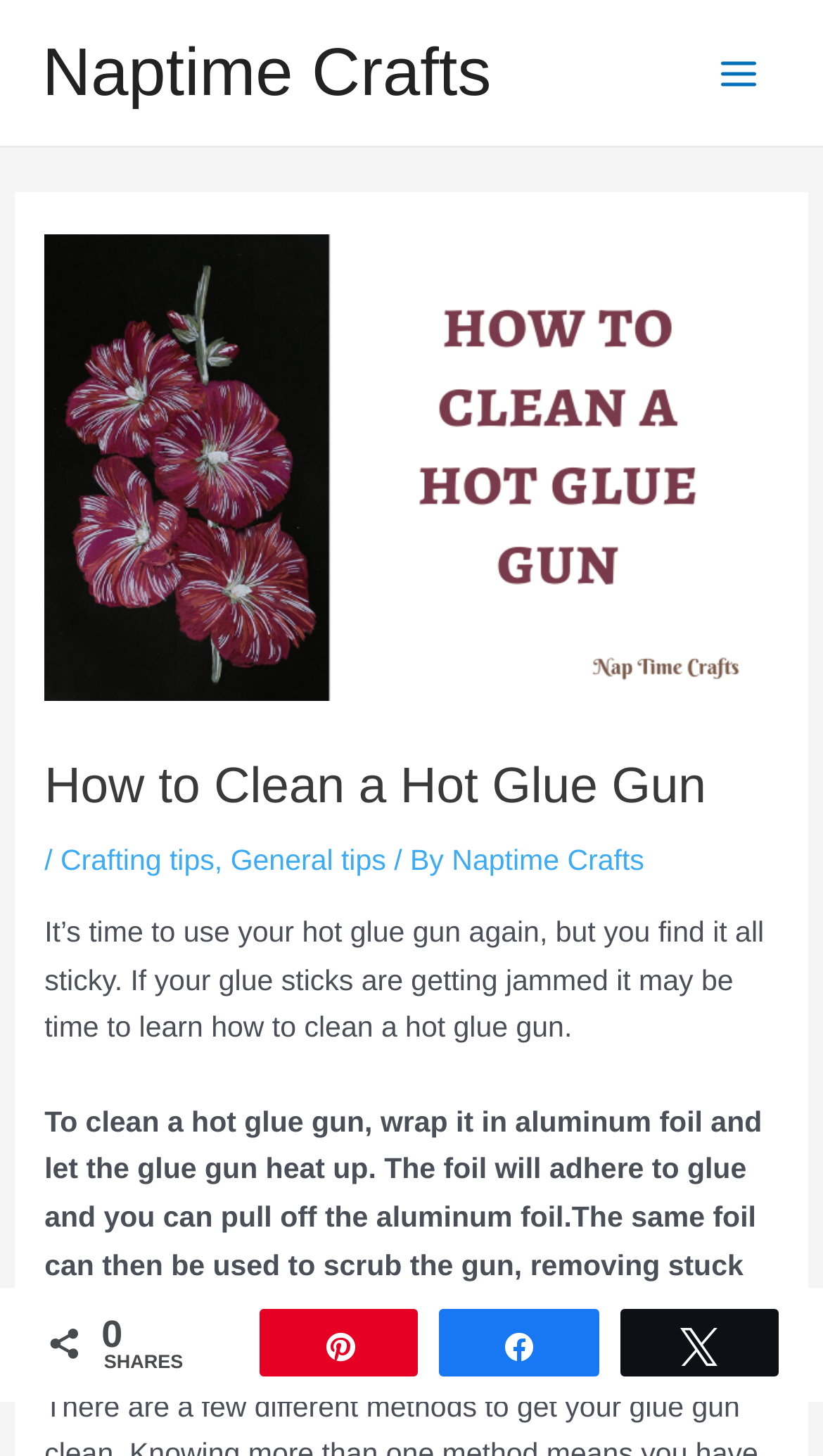Identify the bounding box coordinates of the region that needs to be clicked to carry out this instruction: "Tweet this article". Provide these coordinates as four float numbers ranging from 0 to 1, i.e., [left, top, right, bottom].

[0.755, 0.9, 0.943, 0.944]